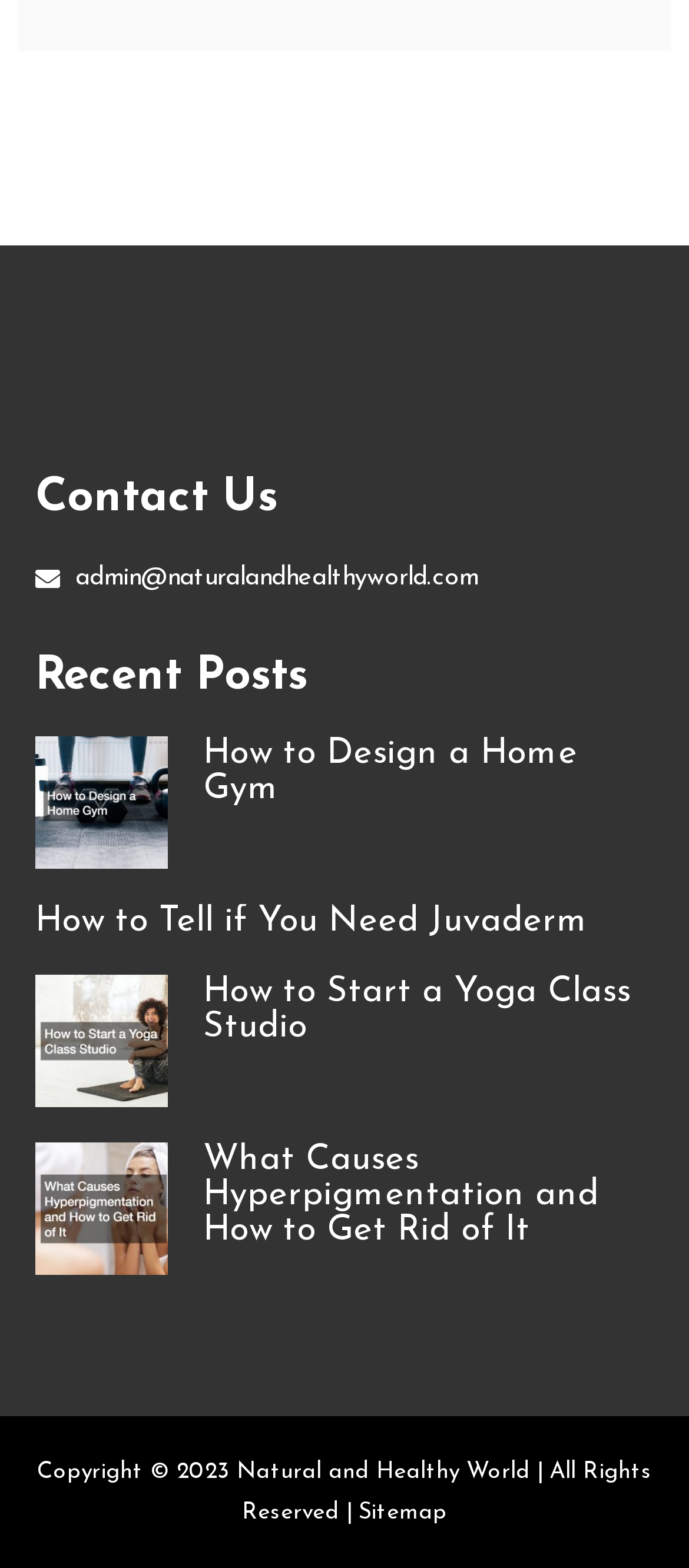Locate the bounding box coordinates of the clickable region to complete the following instruction: "go to sitemap."

[0.521, 0.957, 0.649, 0.971]